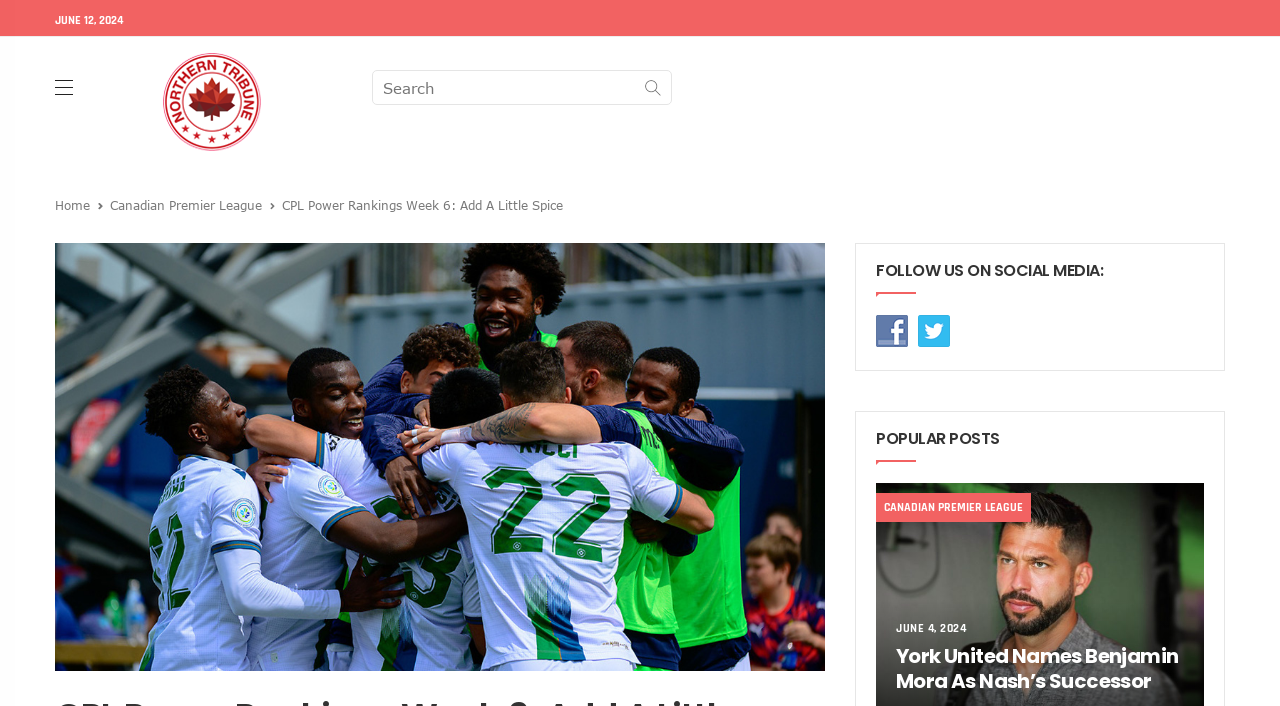Identify the bounding box coordinates for the element that needs to be clicked to fulfill this instruction: "search for something". Provide the coordinates in the format of four float numbers between 0 and 1: [left, top, right, bottom].

[0.291, 0.101, 0.524, 0.149]